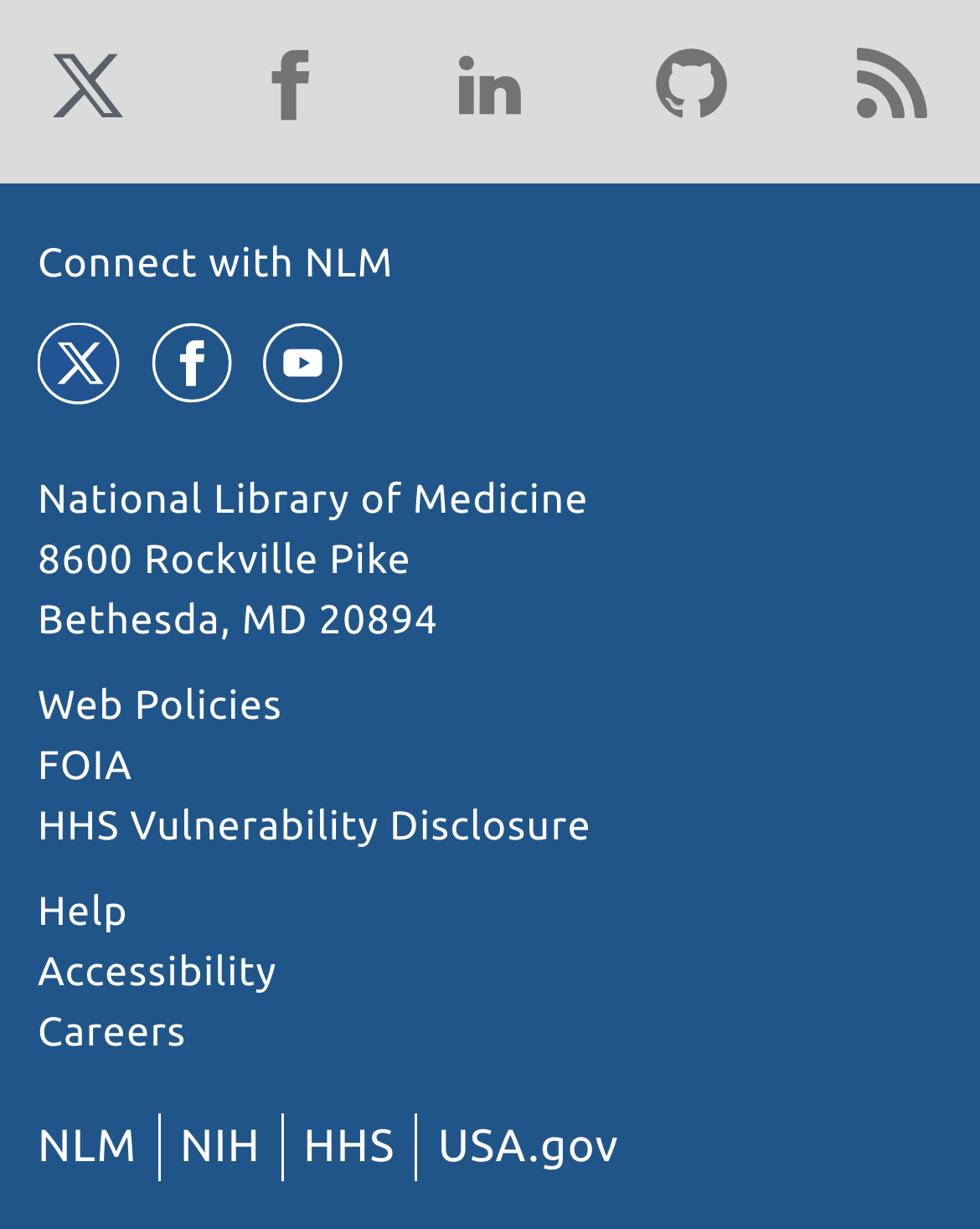Please respond to the question using a single word or phrase:
How many social media links are present in the top section?

4